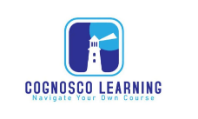Provide a comprehensive description of the image.

The image features the logo for "Cognosco Learning," which prominently includes a stylized lighthouse, symbolizing guidance and navigation. The lighthouse is illustrated in white, set against a gradient background of blue shades. Below the lighthouse, the text "COGNOSCO LEARNING" is presented in bold, capitalized letters, conveying a sense of confidence and professionalism. Beneath this, the tagline "Navigate Your Own Course" emphasizes the organization's focus on empowering individuals through tailored educational opportunities and personal development. The overall design reflects a commitment to fostering growth and effective learning experiences.